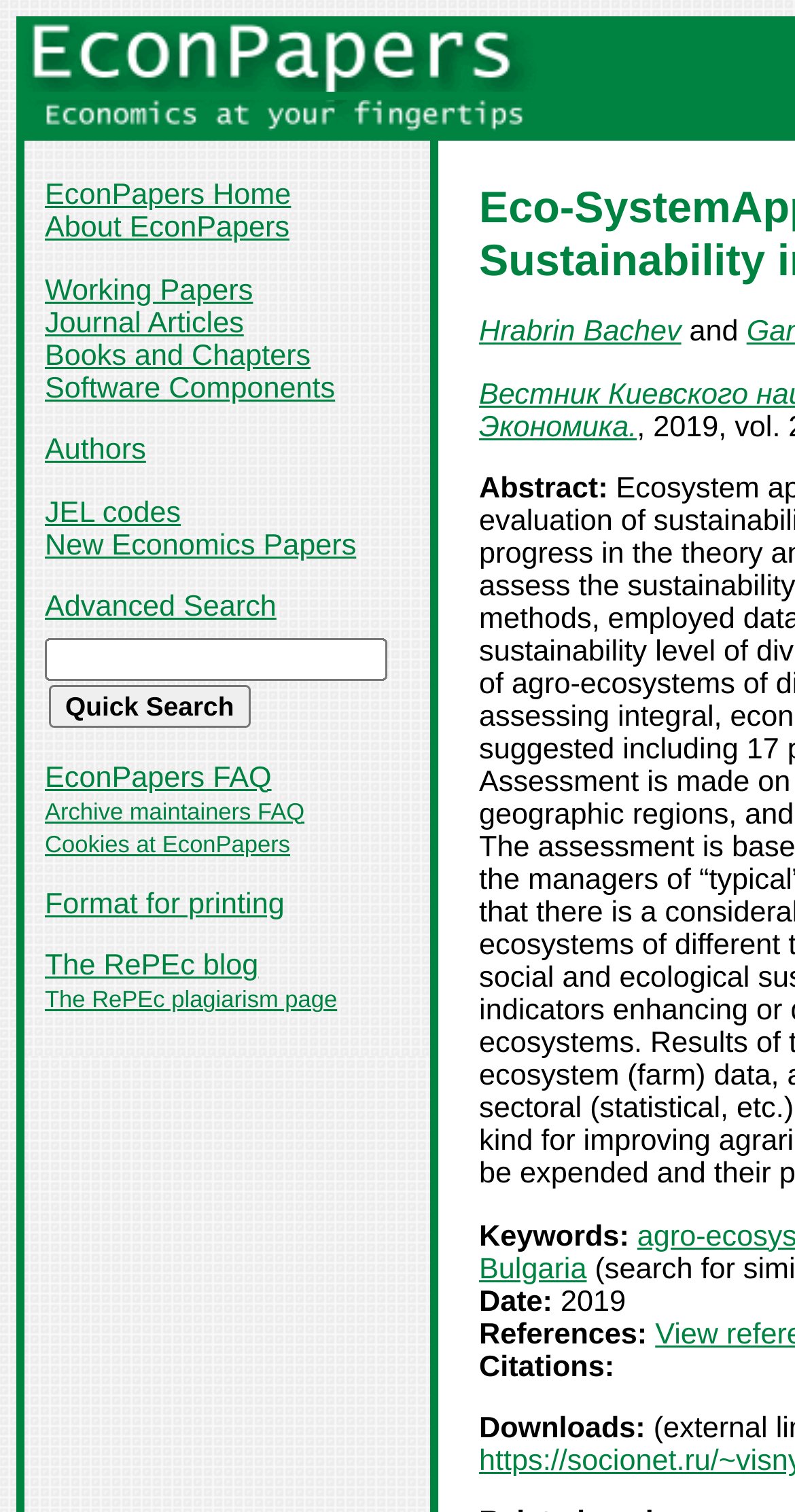Find the bounding box coordinates for the HTML element described as: "E-Mail Kyle". The coordinates should consist of four float values between 0 and 1, i.e., [left, top, right, bottom].

None